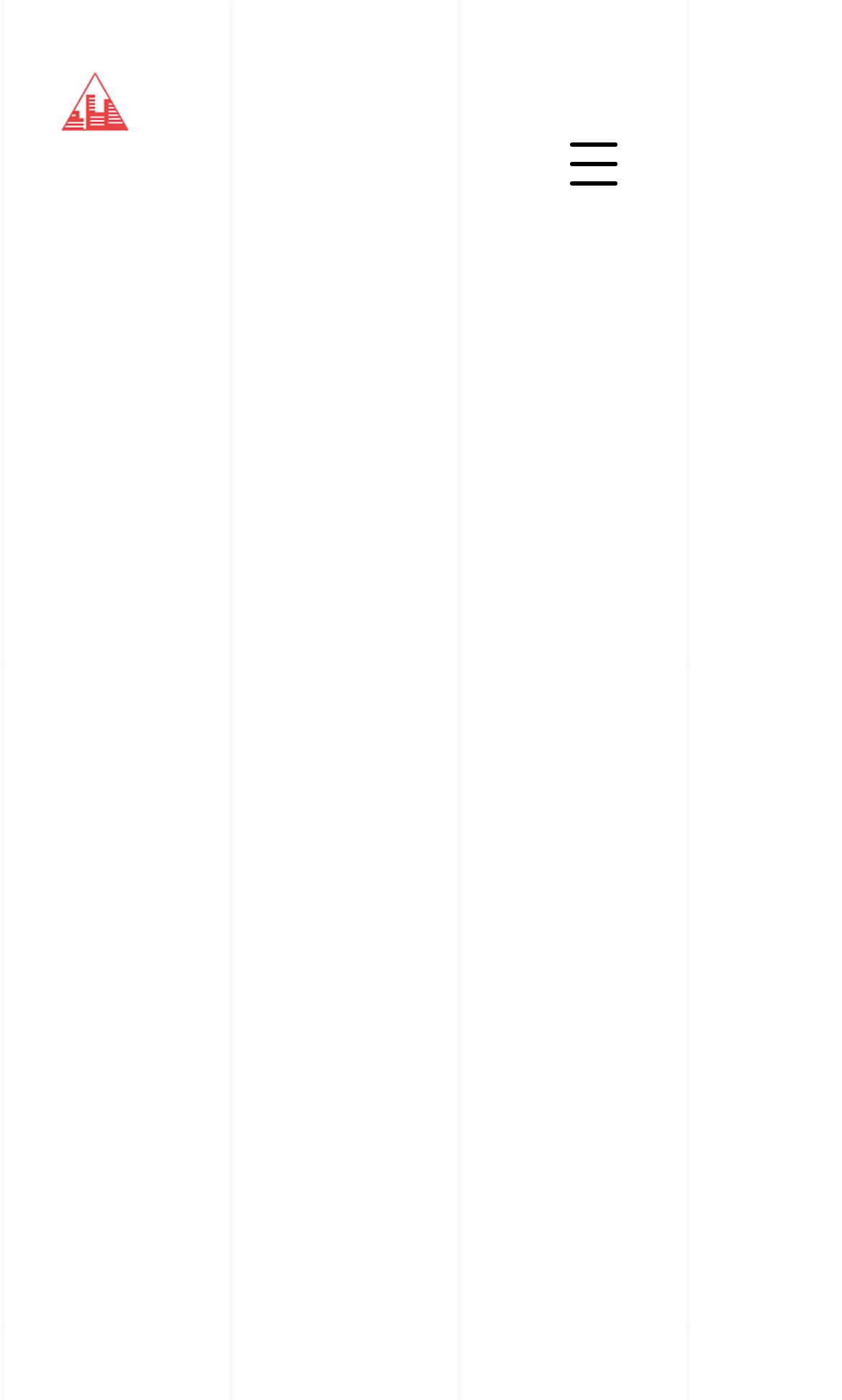What is the topic of the webpage?
Please elaborate on the answer to the question with detailed information.

Based on the webpage content, the topic of the webpage is Estate Planning, specifically the importance of creating a will and the dangers of postponing it.